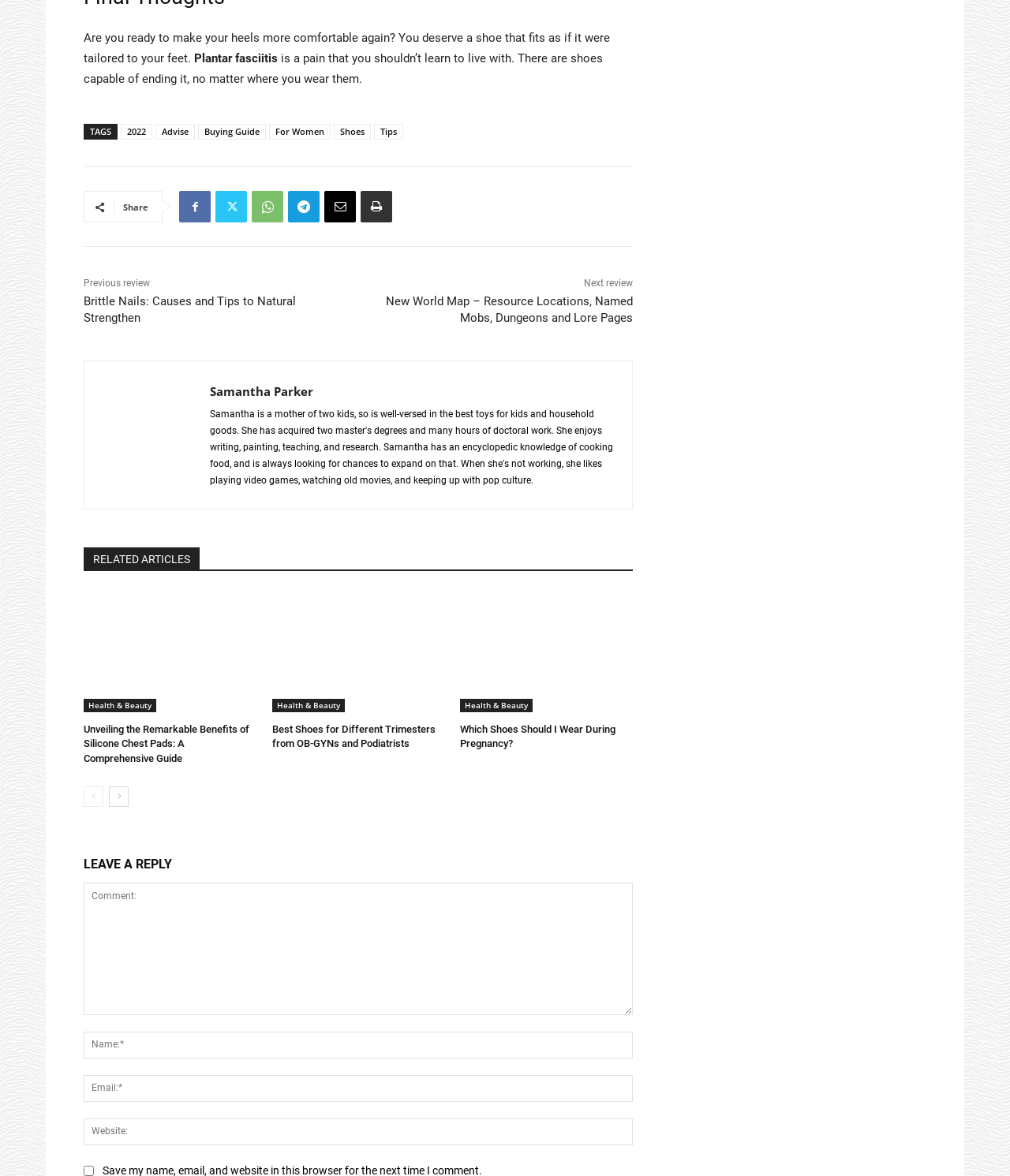What is the author of the article?
Kindly offer a comprehensive and detailed response to the question.

The author of the article is Samantha Parker, as indicated by the link 'Samantha Parker' with an associated image, which is a common way to represent the author of an article.